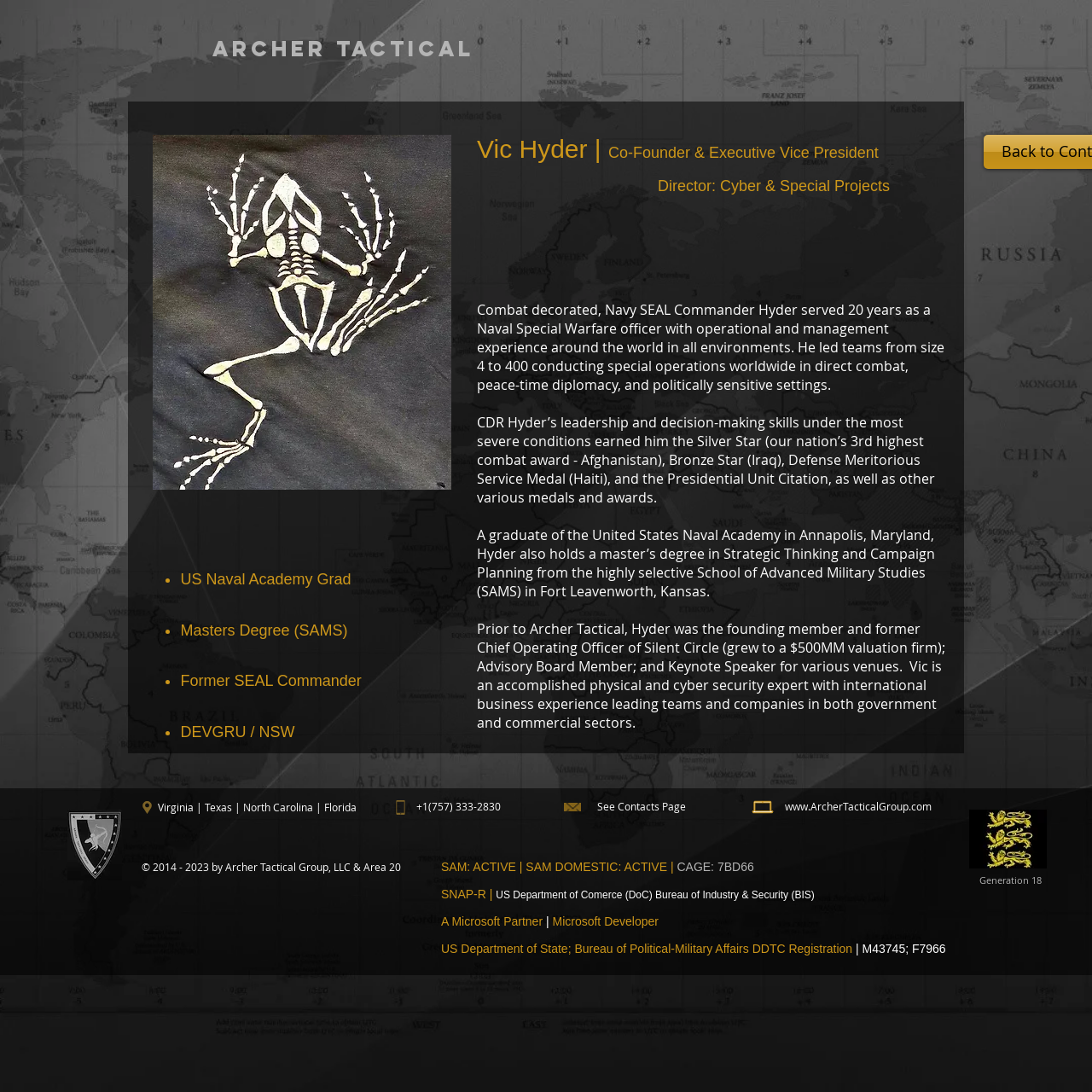What is the location of the School of Advanced Military Studies (SAMS)?
Using the image as a reference, answer the question in detail.

The webpage states that Vic Hyder holds a master’s degree in Strategic Thinking and Campaign Planning from the highly selective School of Advanced Military Studies (SAMS) in Fort Leavenworth, Kansas, as mentioned in the text 'A graduate of the United States Naval Academy in Annapolis, Maryland, Hyder also holds a master’s degree in Strategic Thinking and Campaign Planning from the highly selective School of Advanced Military Studies (SAMS) in Fort Leavenworth, Kansas.'